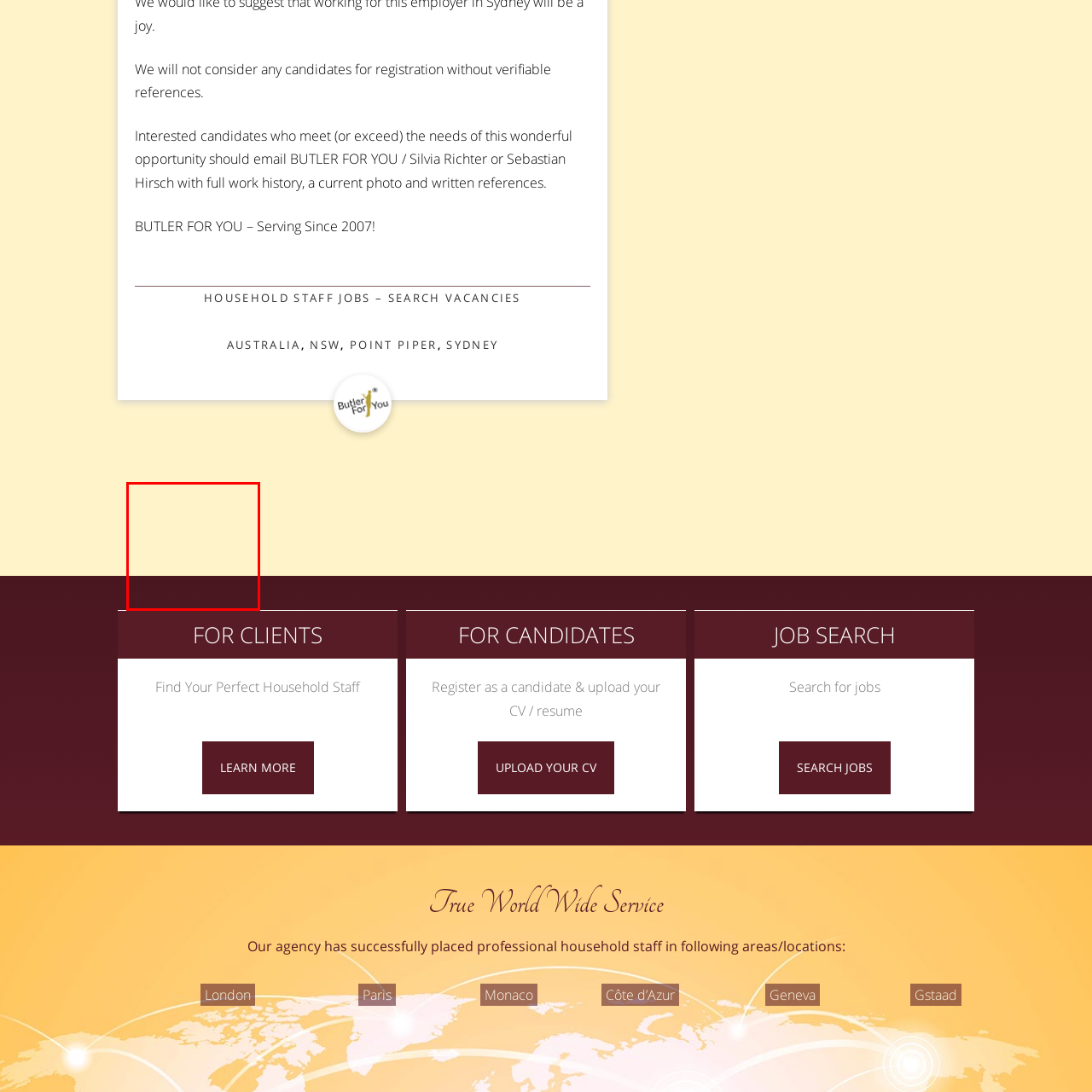What kind of audience may be appealed to by this design? View the image inside the red bounding box and respond with a concise one-word or short-phrase answer.

Those who value class and quality